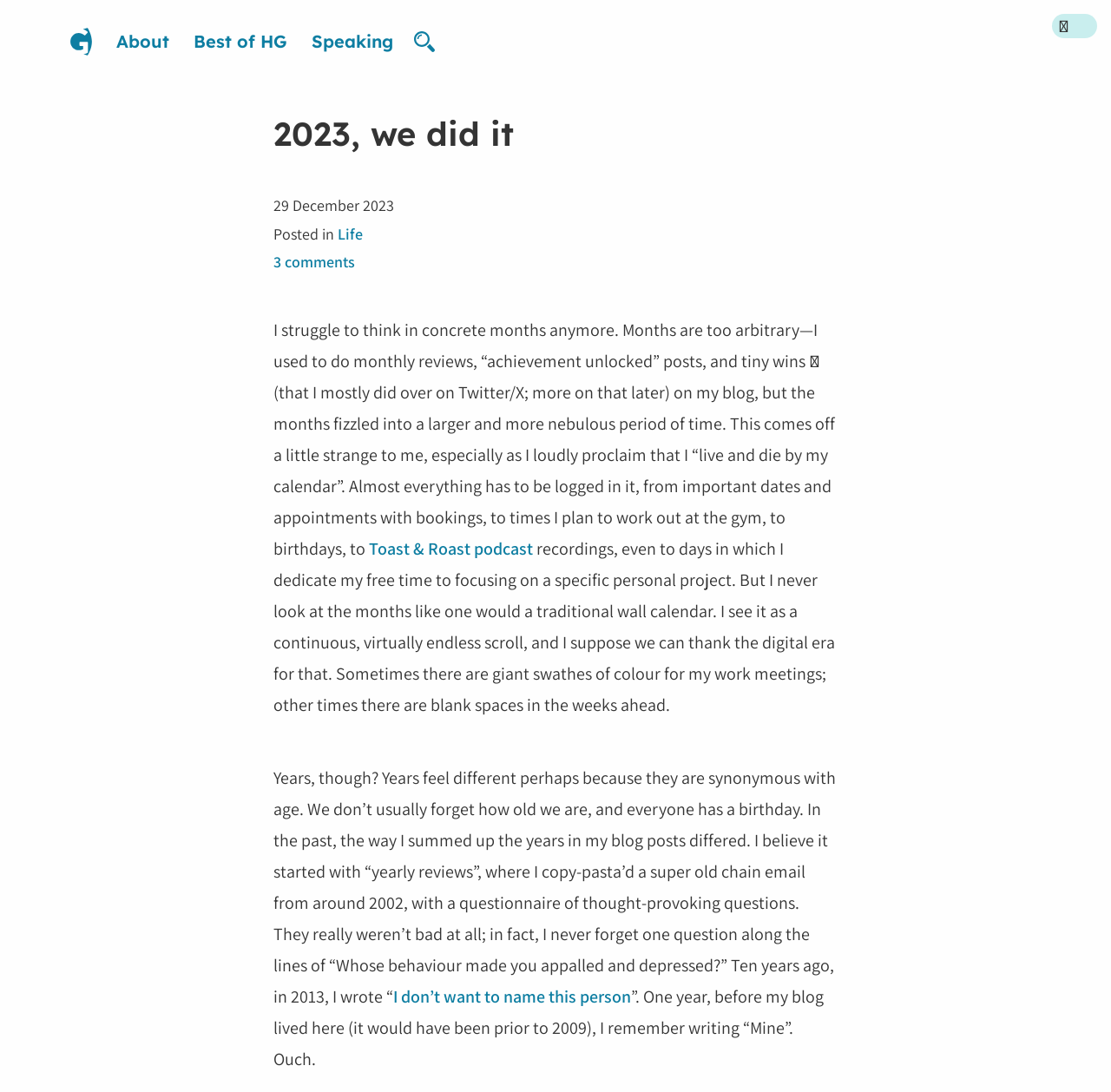Determine the bounding box coordinates of the clickable region to carry out the instruction: "Go to homepage".

[0.06, 0.013, 0.086, 0.064]